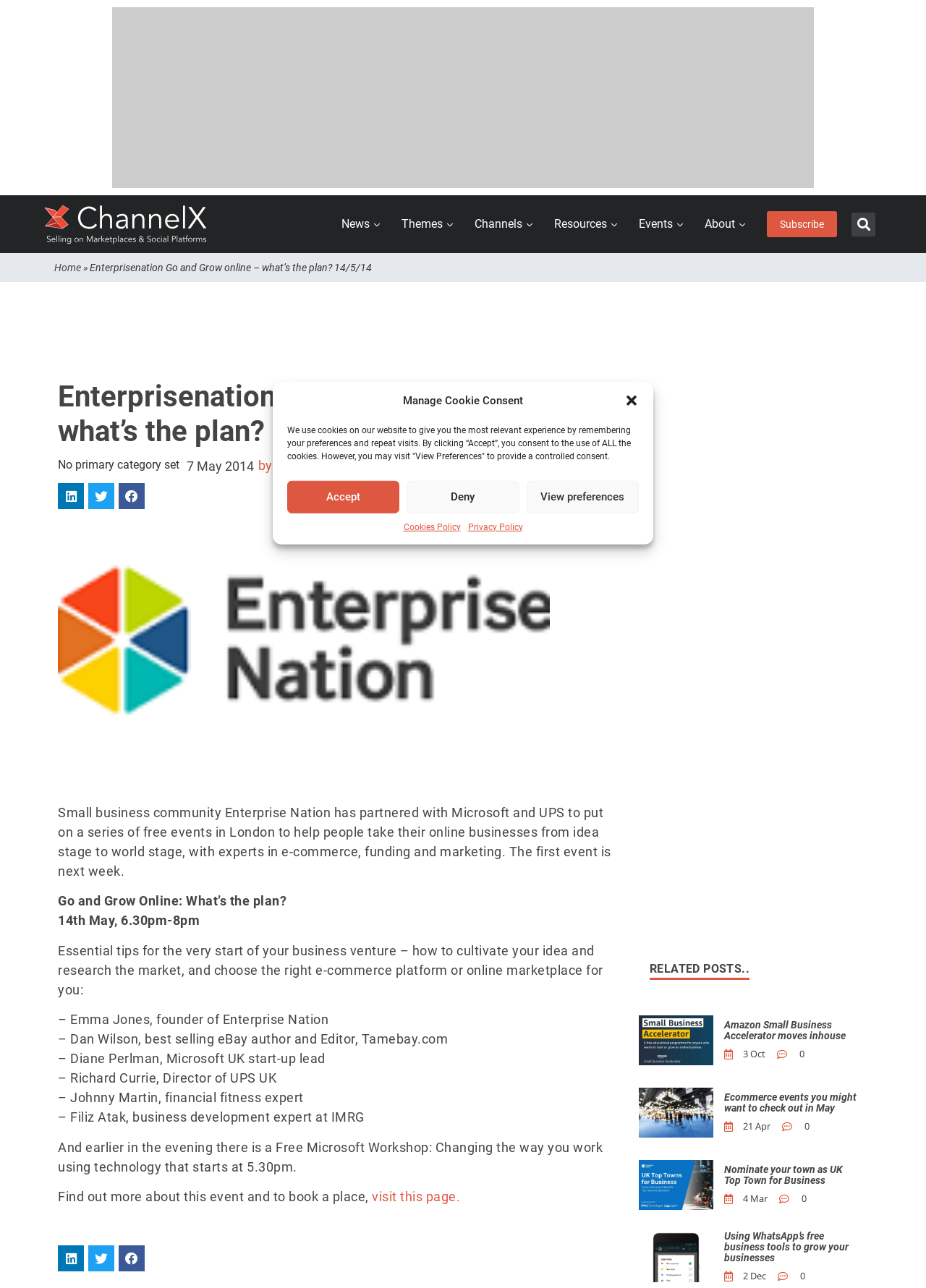Identify the bounding box coordinates of the area that should be clicked in order to complete the given instruction: "View Events page". The bounding box coordinates should be four float numbers between 0 and 1, i.e., [left, top, right, bottom].

[0.682, 0.157, 0.745, 0.191]